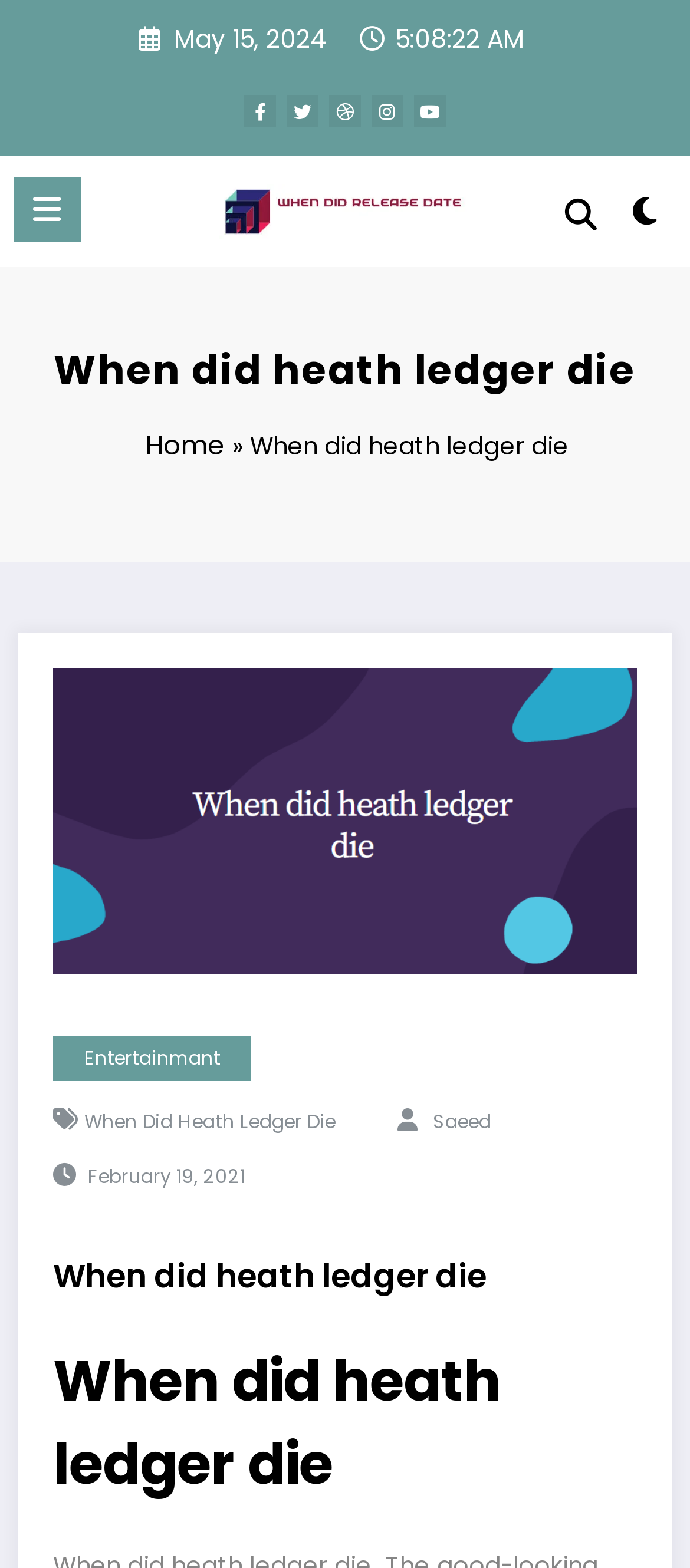Answer the question briefly using a single word or phrase: 
How many social media links are present?

5